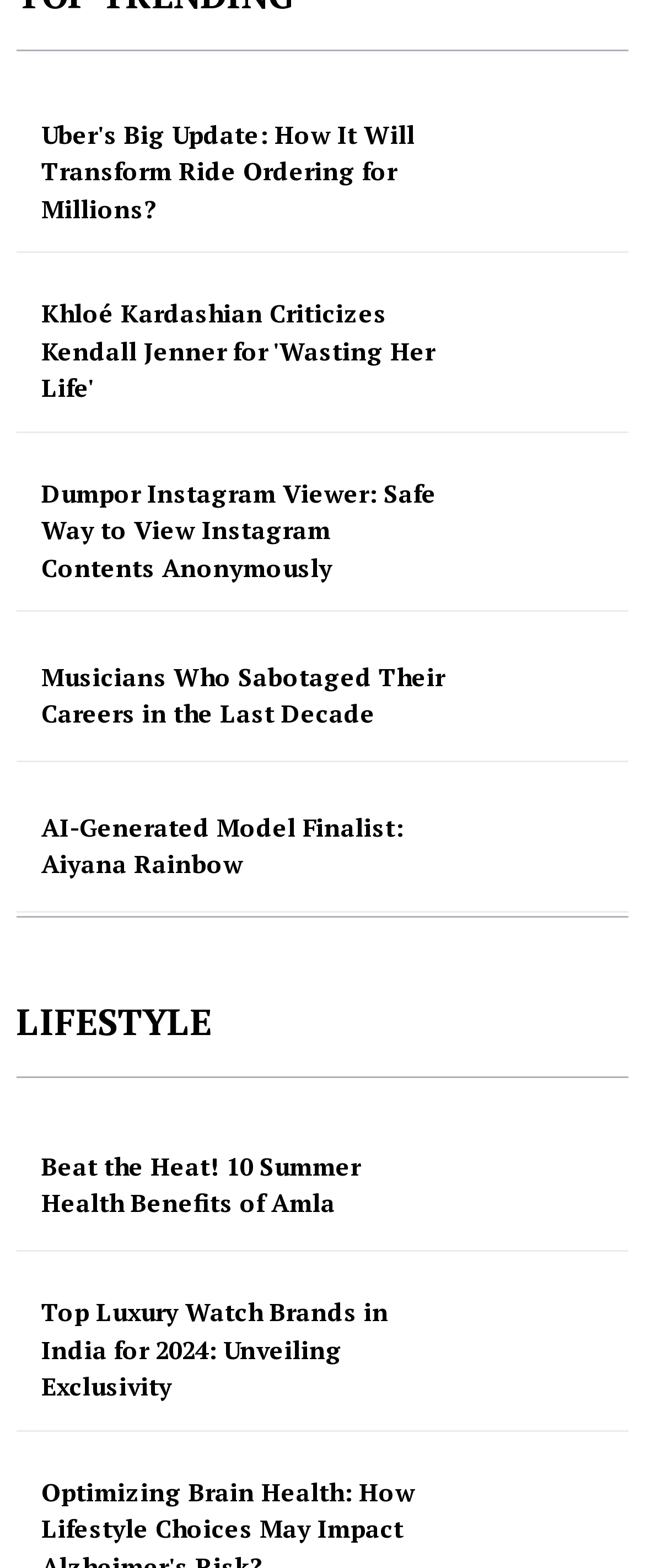Locate the bounding box coordinates of the region to be clicked to comply with the following instruction: "Explore the health benefits of Amla". The coordinates must be four float numbers between 0 and 1, in the form [left, top, right, bottom].

[0.064, 0.732, 0.692, 0.779]